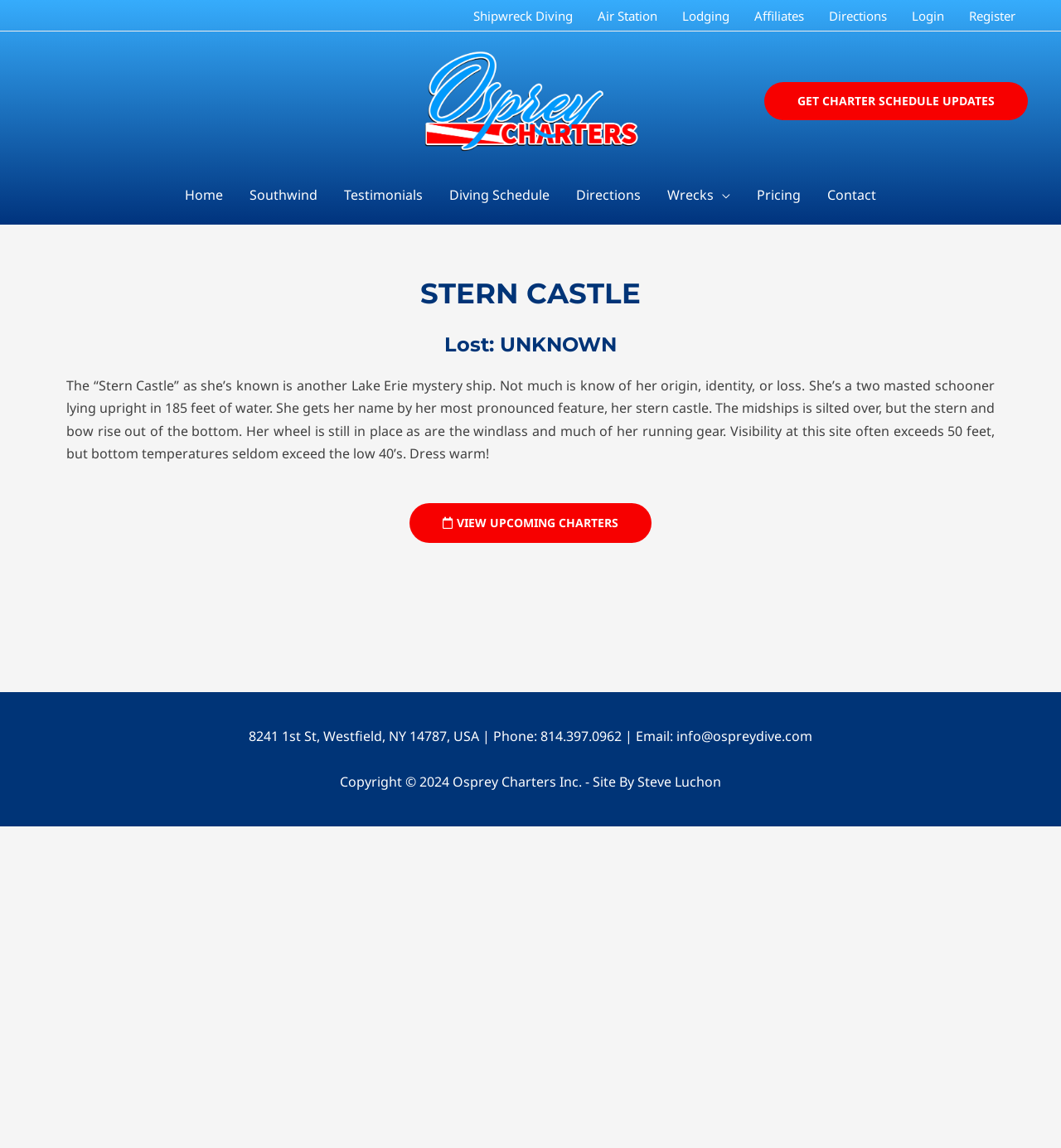Please identify the coordinates of the bounding box for the clickable region that will accomplish this instruction: "Get charter schedule updates".

[0.72, 0.071, 0.969, 0.104]